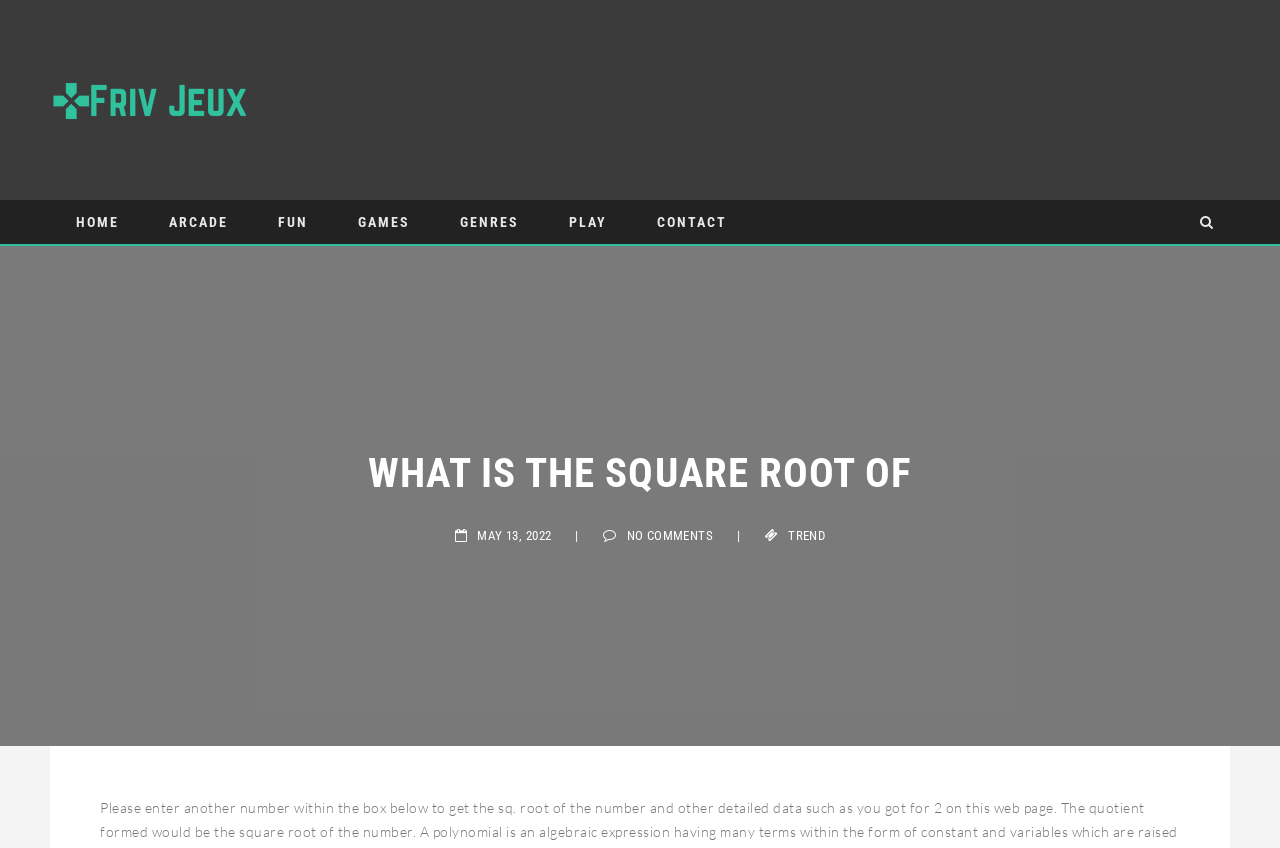Produce an extensive caption that describes everything on the webpage.

The webpage is about calculating the square root of a number. At the top left corner, there is a logo image with a corresponding link. Below the logo, there is a navigation menu with seven links: HOME, ARCADE, FUN, GAMES, GENRES, PLAY, and CONTACT, arranged horizontally from left to right.

The main content of the webpage is an article that occupies most of the page. It has a heading "WHAT IS THE SQUARE ROOT OF" located near the top center of the page. Below the heading, there are three lines of text: "MAY 13, 2022", a vertical bar "|", and "NO COMMENTS", arranged horizontally from left to right.

At the bottom of the article, there is a link "TREND" located near the right edge of the page. The webpage also has a prompt at the top, asking users to enter another number to get the square root of the number and other detailed data, similar to what is shown for the number 2 on this webpage.